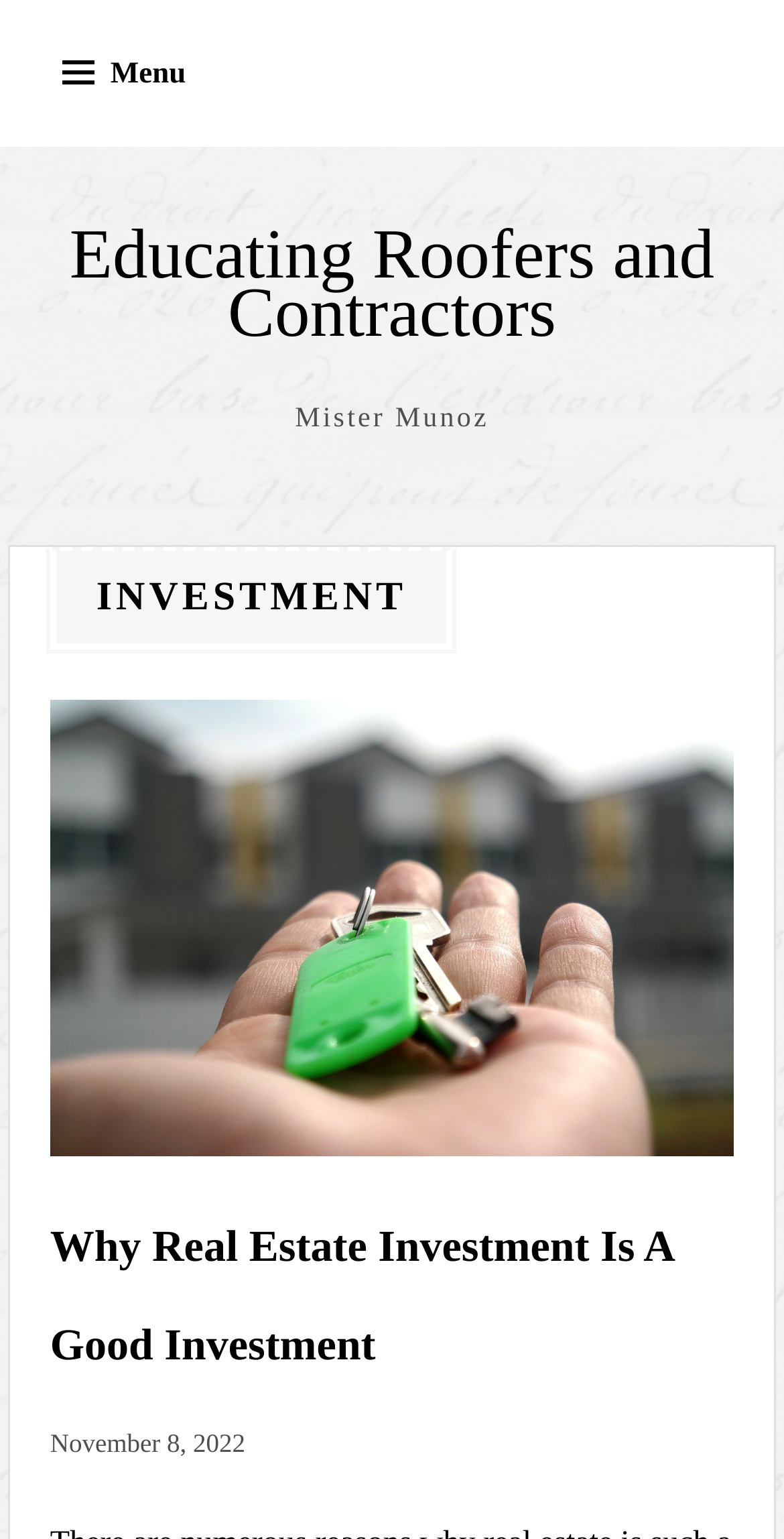What is the title of the latest article?
Using the visual information, reply with a single word or short phrase.

Why Real Estate Investment Is A Good Investment